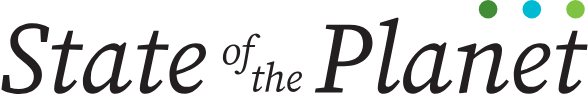Explain the content of the image in detail.

The image features the title "State of the Planet," presented in an elegant and modern font. The word "State" is prominently displayed in a bold typeface, while "of the" is in a lighter, more understated style, conveying a sense of balance. The word "Planet" is similarly emphasized. Above the text, three colorful dots—green, blue, and light green—create a dynamic visual element, enhancing the overall design. This title likely serves as a header for an article or section focused on environmental issues, climate change, or global ecological challenges.